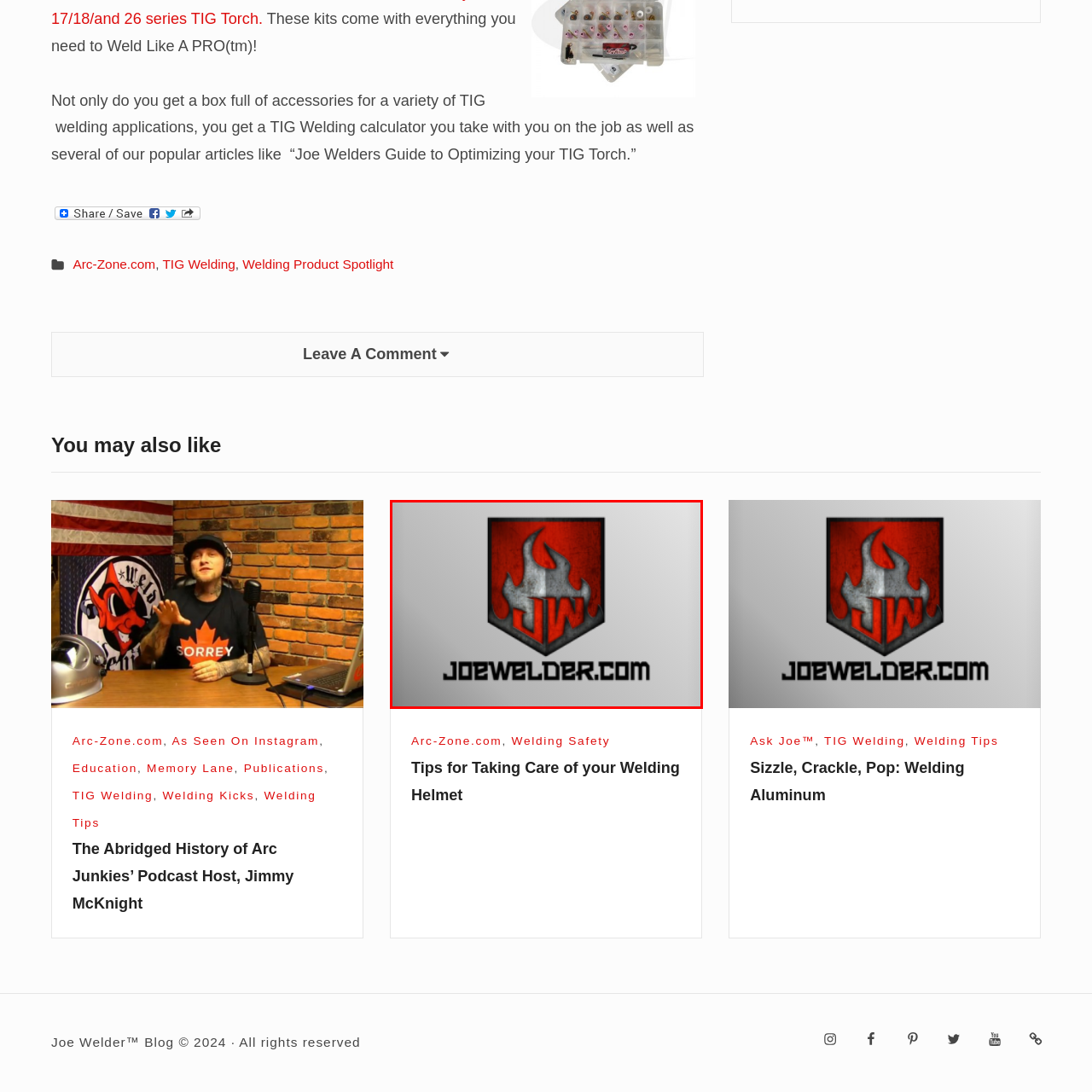Please provide a comprehensive description of the image highlighted by the red bounding box.

The image features a prominent logo for Joe Welder, showcasing a shield design with a dark red background. At the center, two stylized letters "JW" are displayed in a silver metallic finish, surrounded by flame motifs that evoke a sense of heat and intensity associated with welding. Below the emblem, the text "JOEWELDER.COM" is presented in a bold, industrial font, reinforcing the brand's identity in the welding community. This logo symbolizes expertise and professionalism in welding, appealing to both novice and experienced welders looking for guidance and resources.